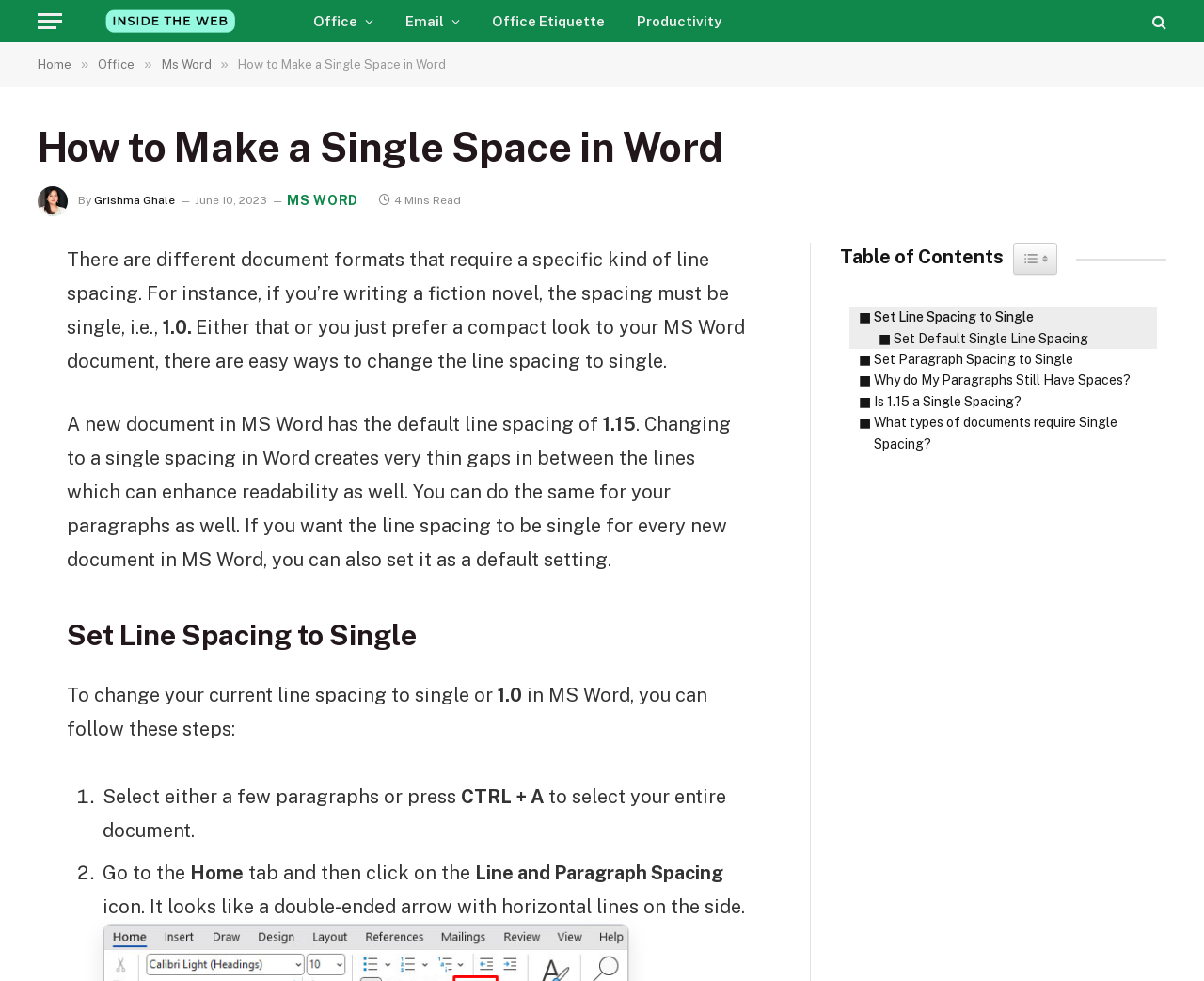Please specify the coordinates of the bounding box for the element that should be clicked to carry out this instruction: "Read the article by 'Grishma Ghale'". The coordinates must be four float numbers between 0 and 1, formatted as [left, top, right, bottom].

[0.078, 0.198, 0.145, 0.211]